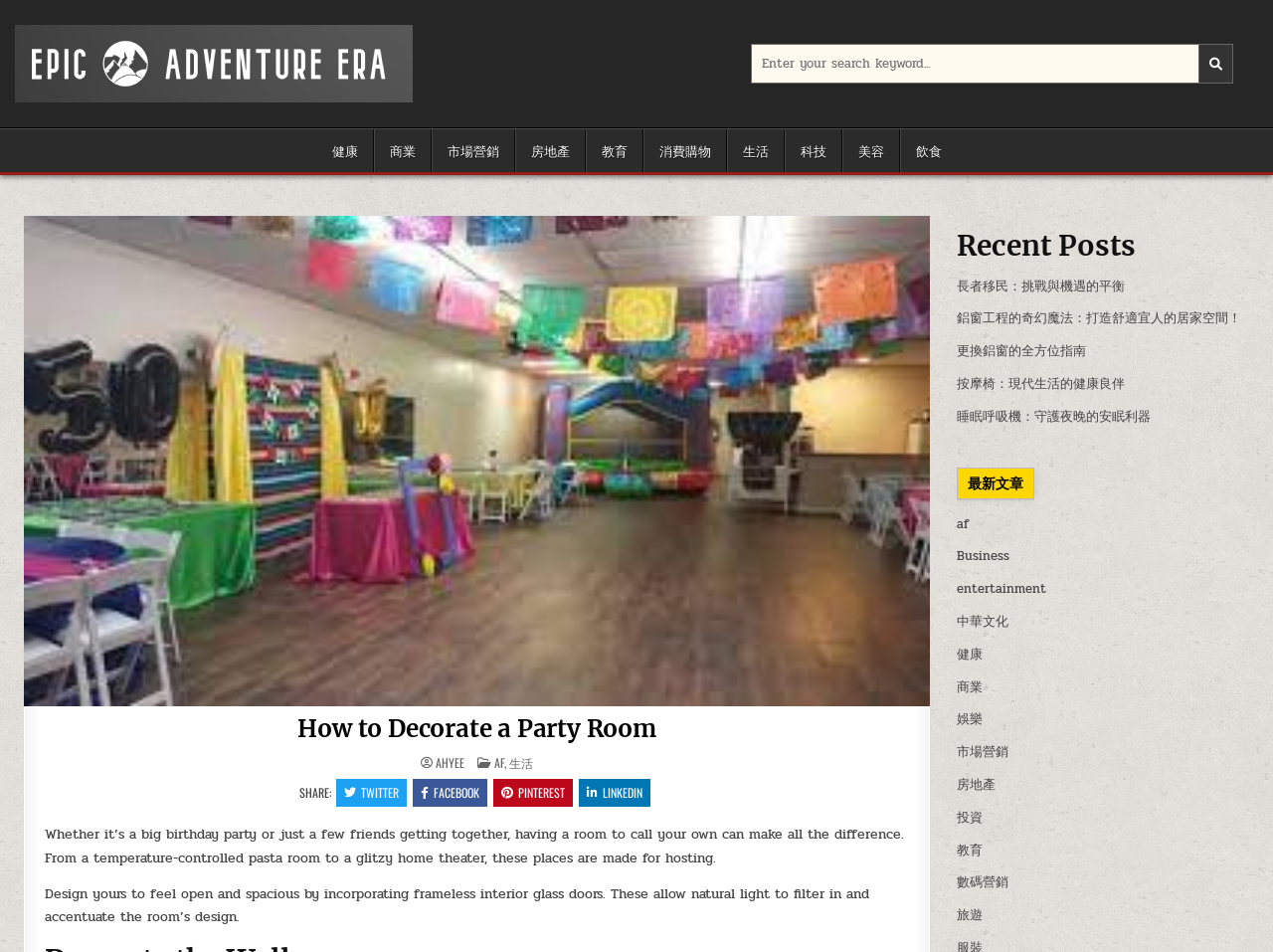Select the bounding box coordinates of the element I need to click to carry out the following instruction: "Click on the PDF export link".

None